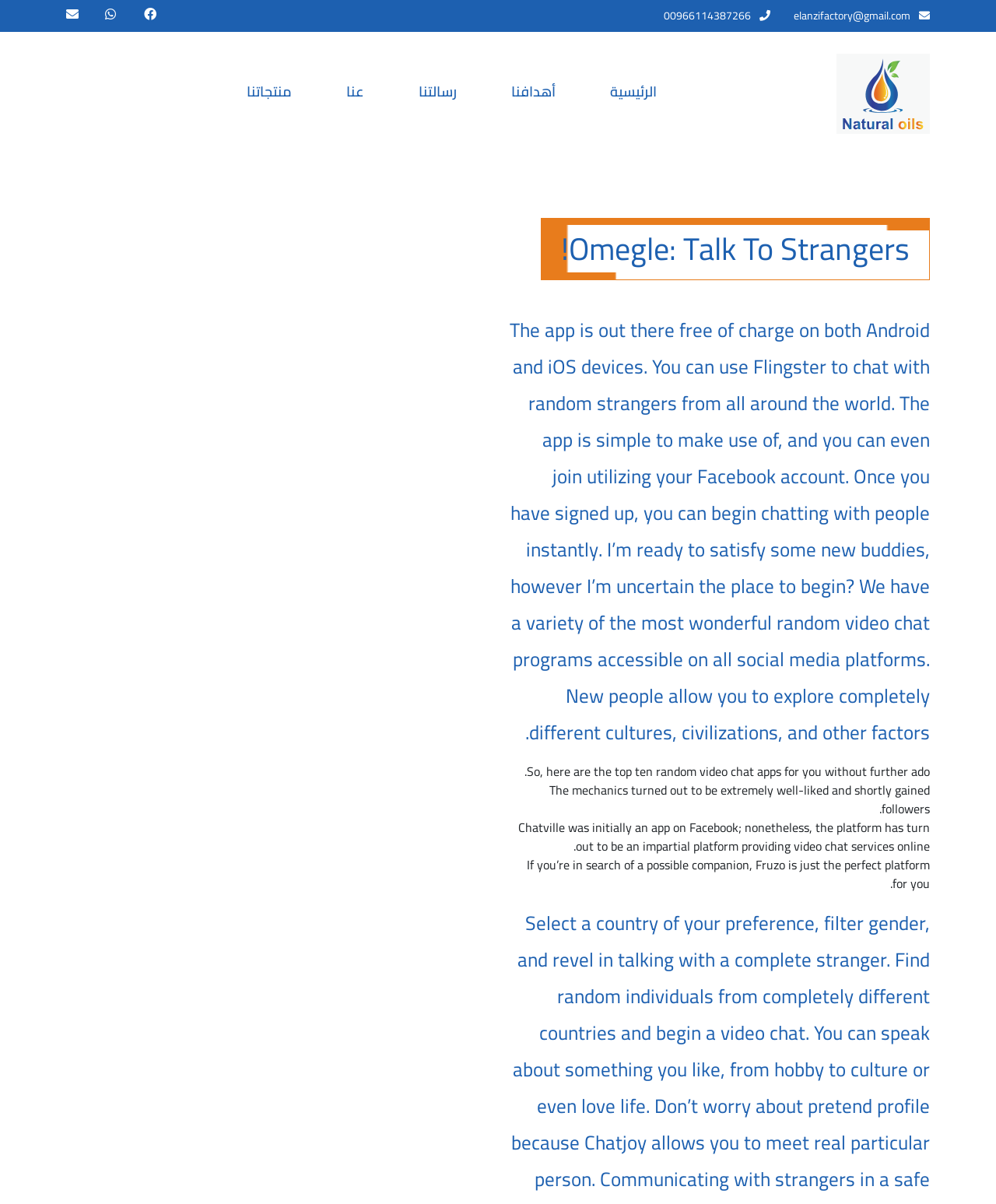Determine the bounding box coordinates of the clickable element to achieve the following action: 'View our products'. Provide the coordinates as four float values between 0 and 1, formatted as [left, top, right, bottom].

[0.248, 0.068, 0.293, 0.085]